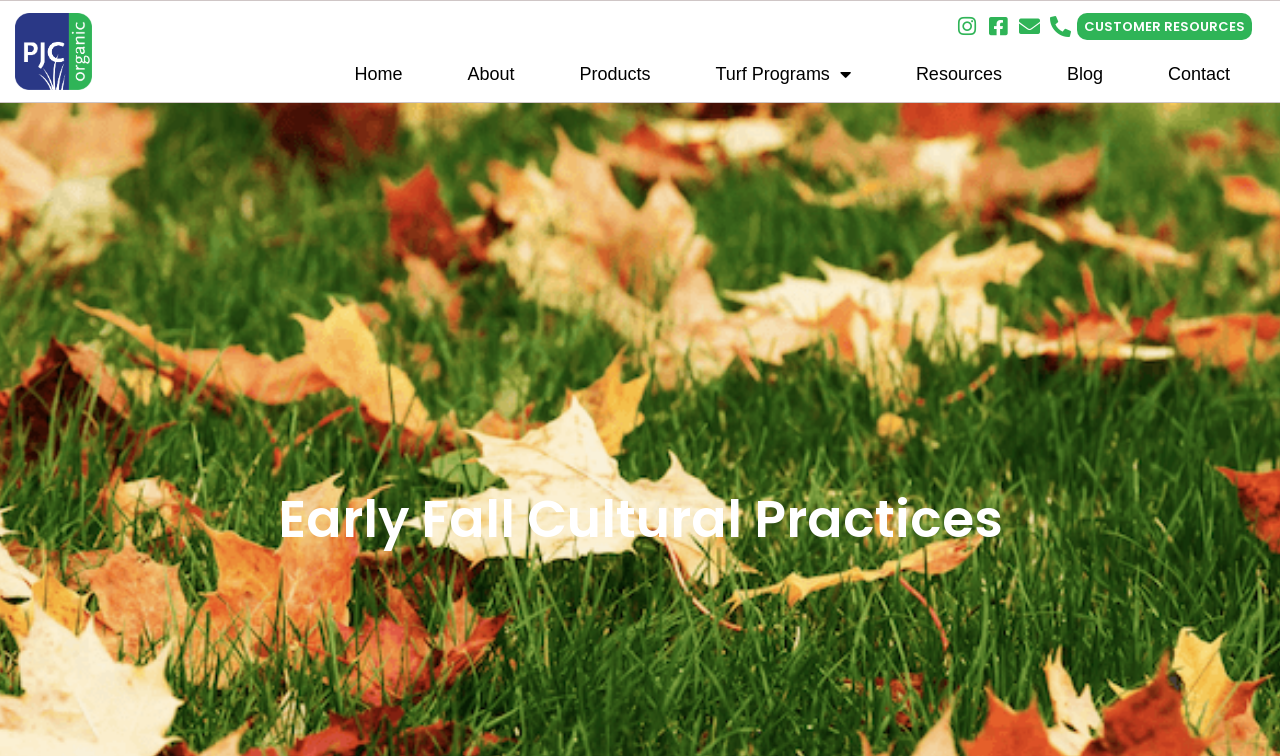Respond with a single word or phrase for the following question: 
What is the company name on the logo?

PJC Organic